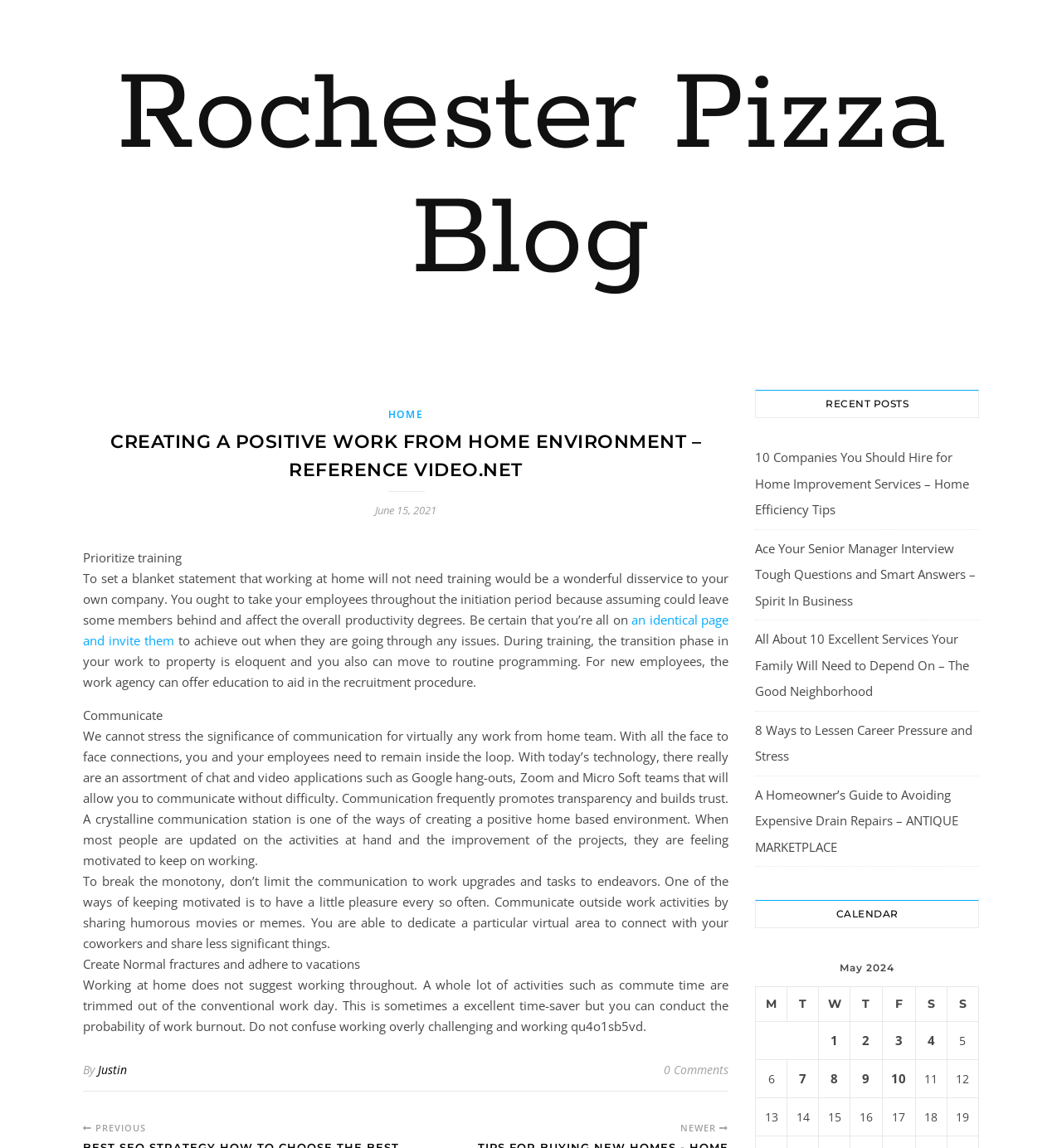Find the bounding box coordinates of the element's region that should be clicked in order to follow the given instruction: "Click on the 'HOME' link". The coordinates should consist of four float numbers between 0 and 1, i.e., [left, top, right, bottom].

[0.365, 0.355, 0.399, 0.367]